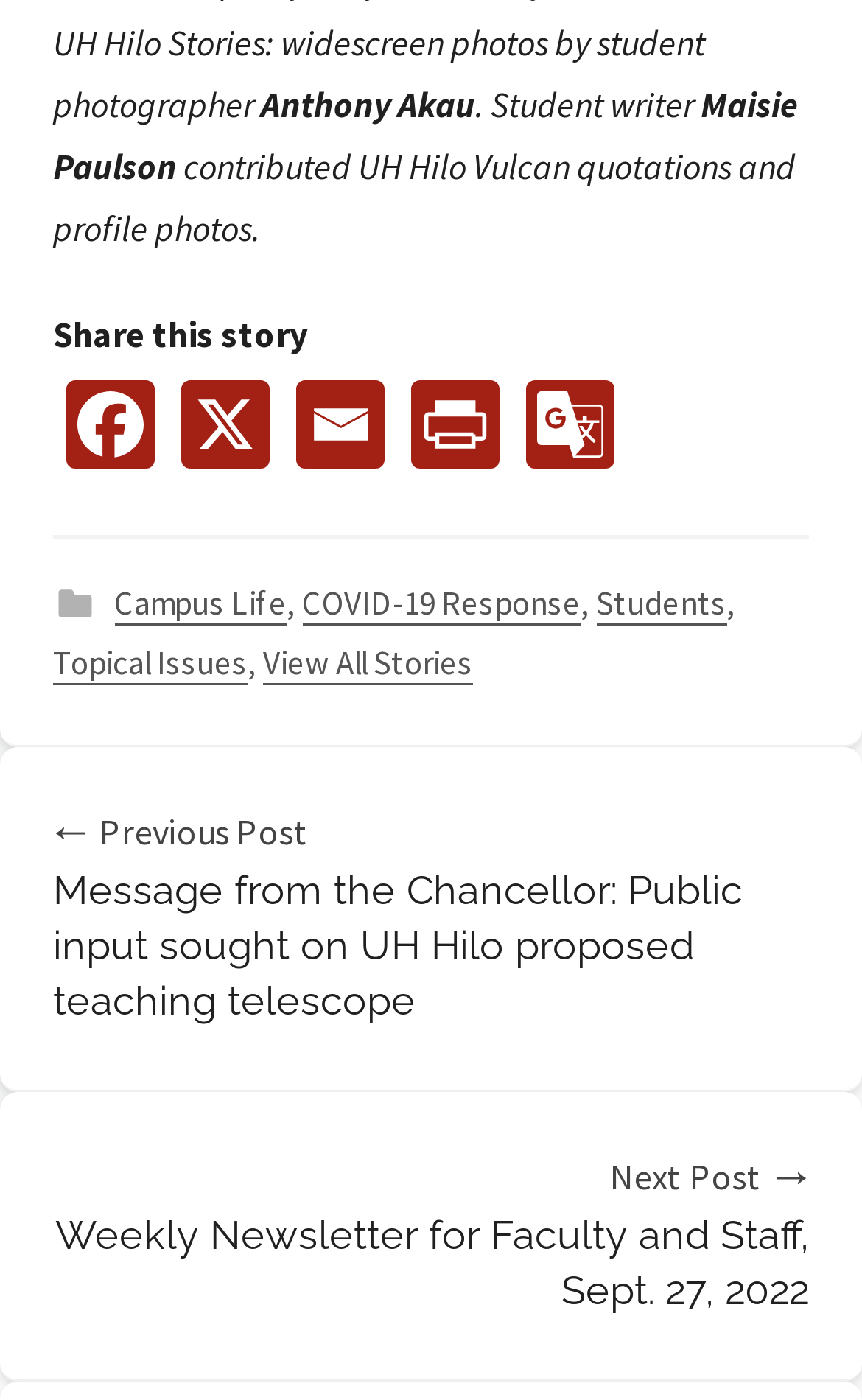Please locate the clickable area by providing the bounding box coordinates to follow this instruction: "Share this story on Facebook".

[0.067, 0.266, 0.19, 0.342]